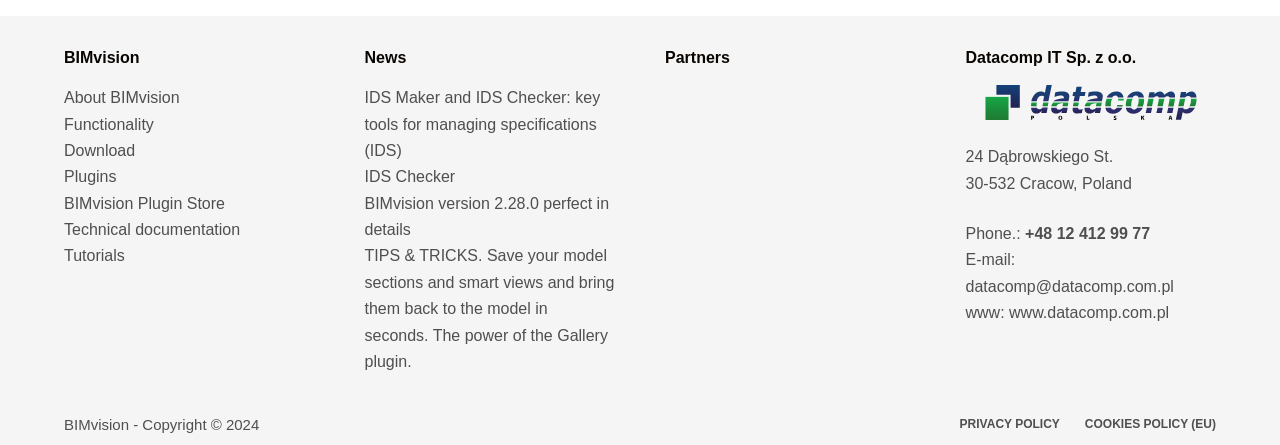Extract the bounding box coordinates of the UI element described: "placeholder="Search"". Provide the coordinates in the format [left, top, right, bottom] with values ranging from 0 to 1.

None